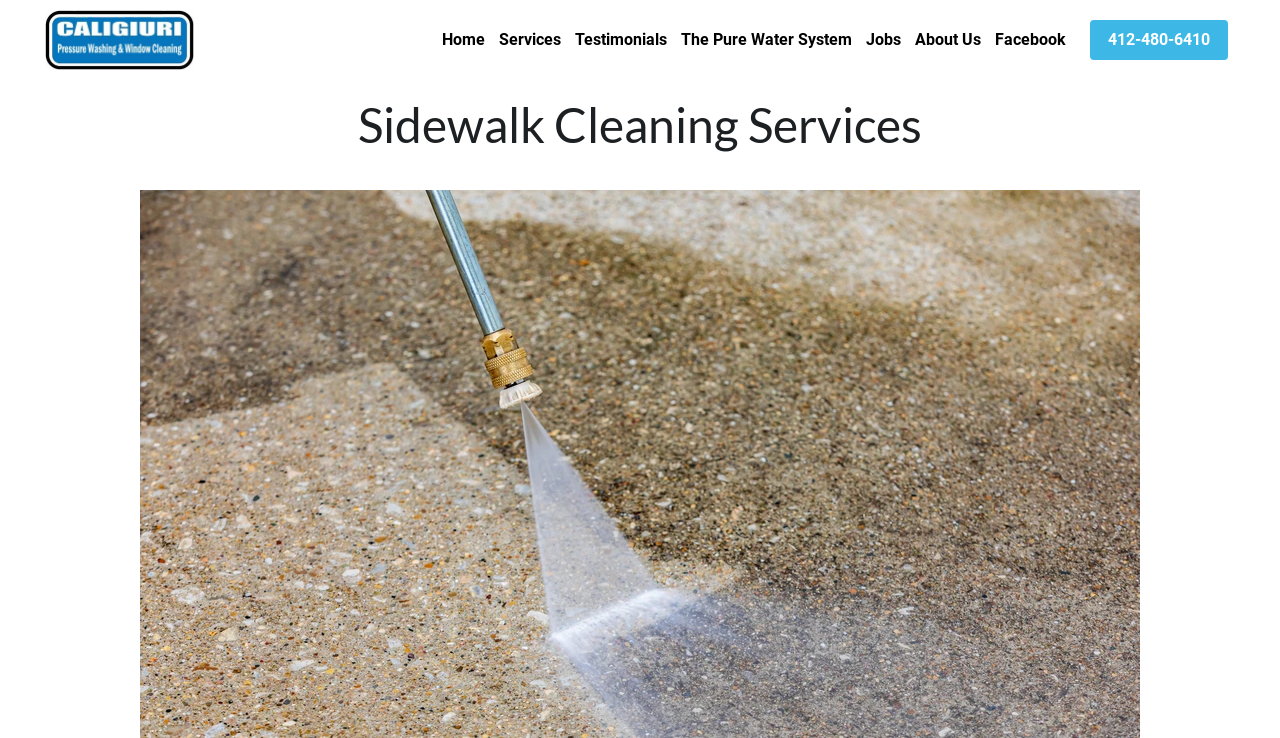Pinpoint the bounding box coordinates of the area that must be clicked to complete this instruction: "Call 412-480-6410".

[0.852, 0.027, 0.959, 0.081]